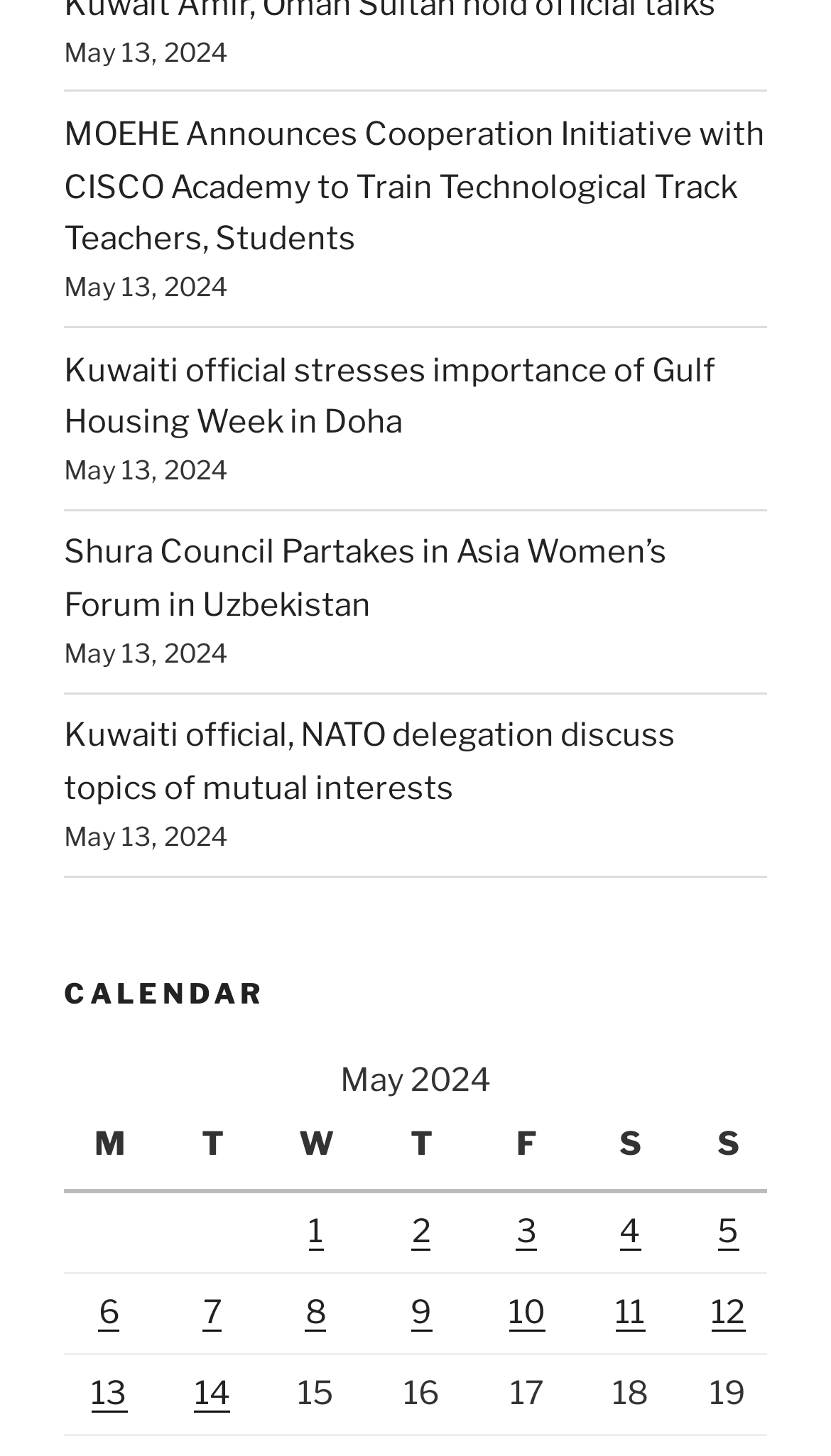Determine the bounding box coordinates of the section I need to click to execute the following instruction: "Read posts published on 1 May 2024". Provide the coordinates as four float numbers between 0 and 1, i.e., [left, top, right, bottom].

[0.371, 0.832, 0.389, 0.859]